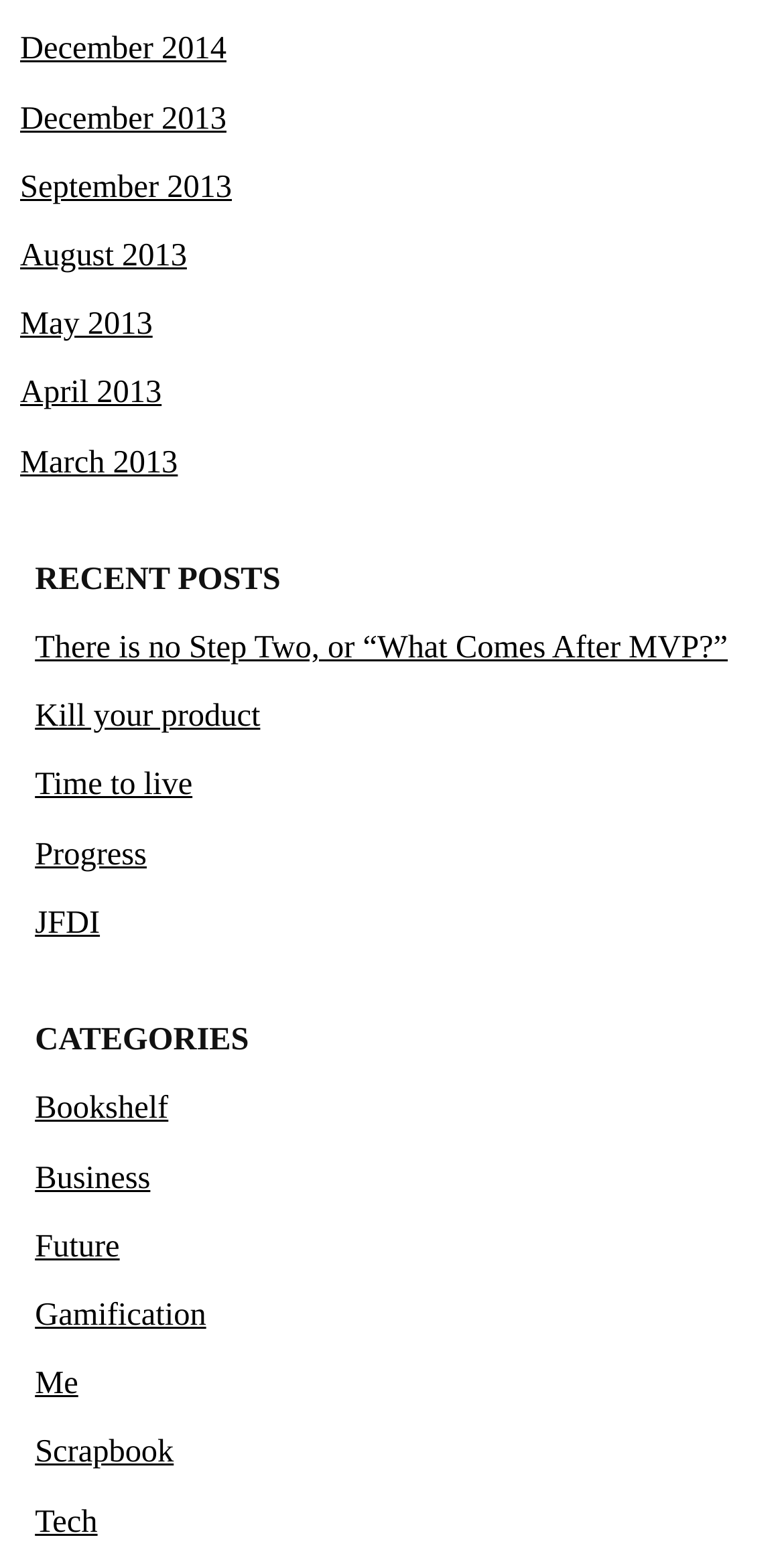Please identify the bounding box coordinates of the element on the webpage that should be clicked to follow this instruction: "Check the Scrapbook section". The bounding box coordinates should be given as four float numbers between 0 and 1, formatted as [left, top, right, bottom].

[0.045, 0.916, 0.222, 0.938]